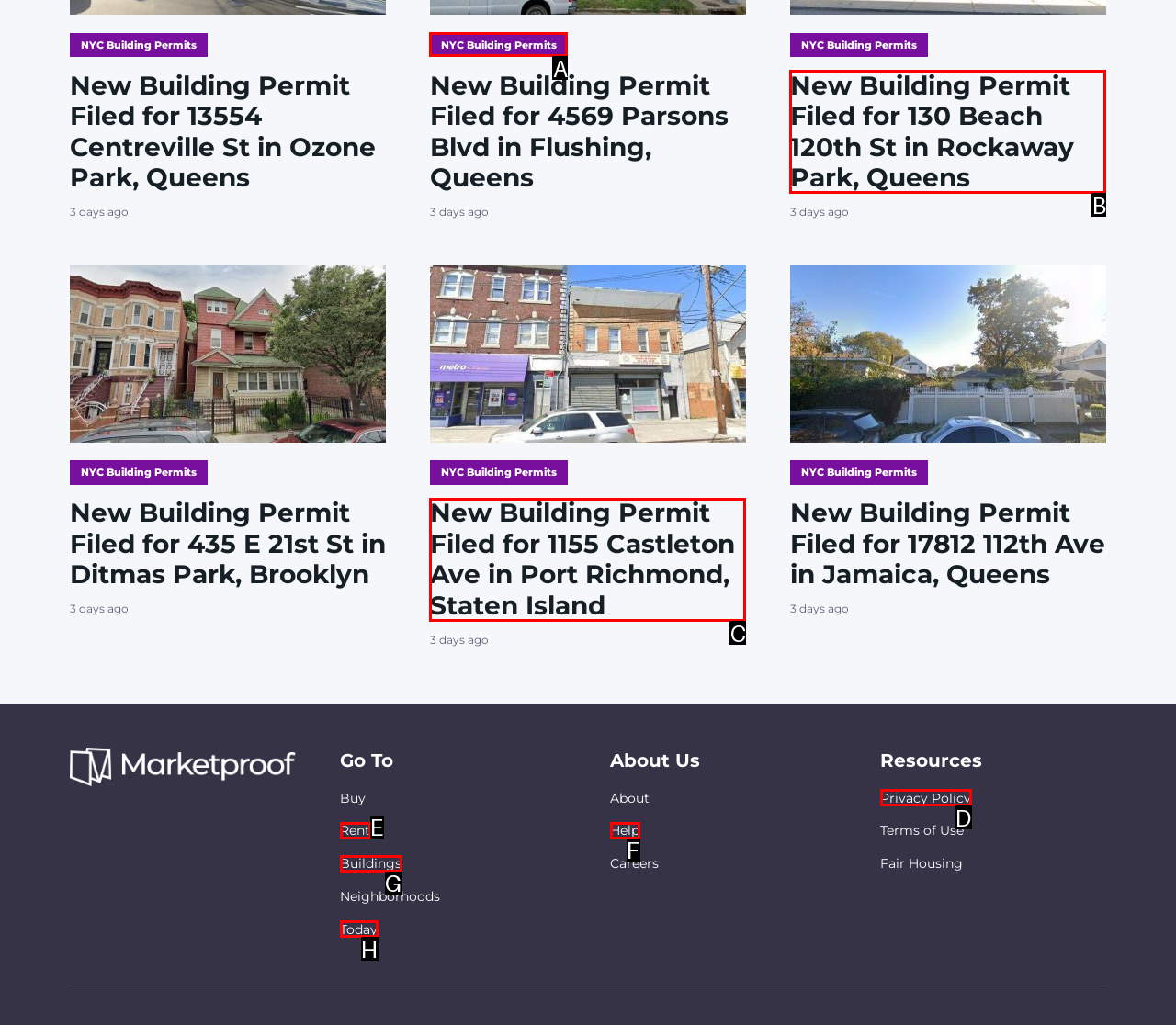Determine which HTML element corresponds to the description: Privacy Policy. Provide the letter of the correct option.

D